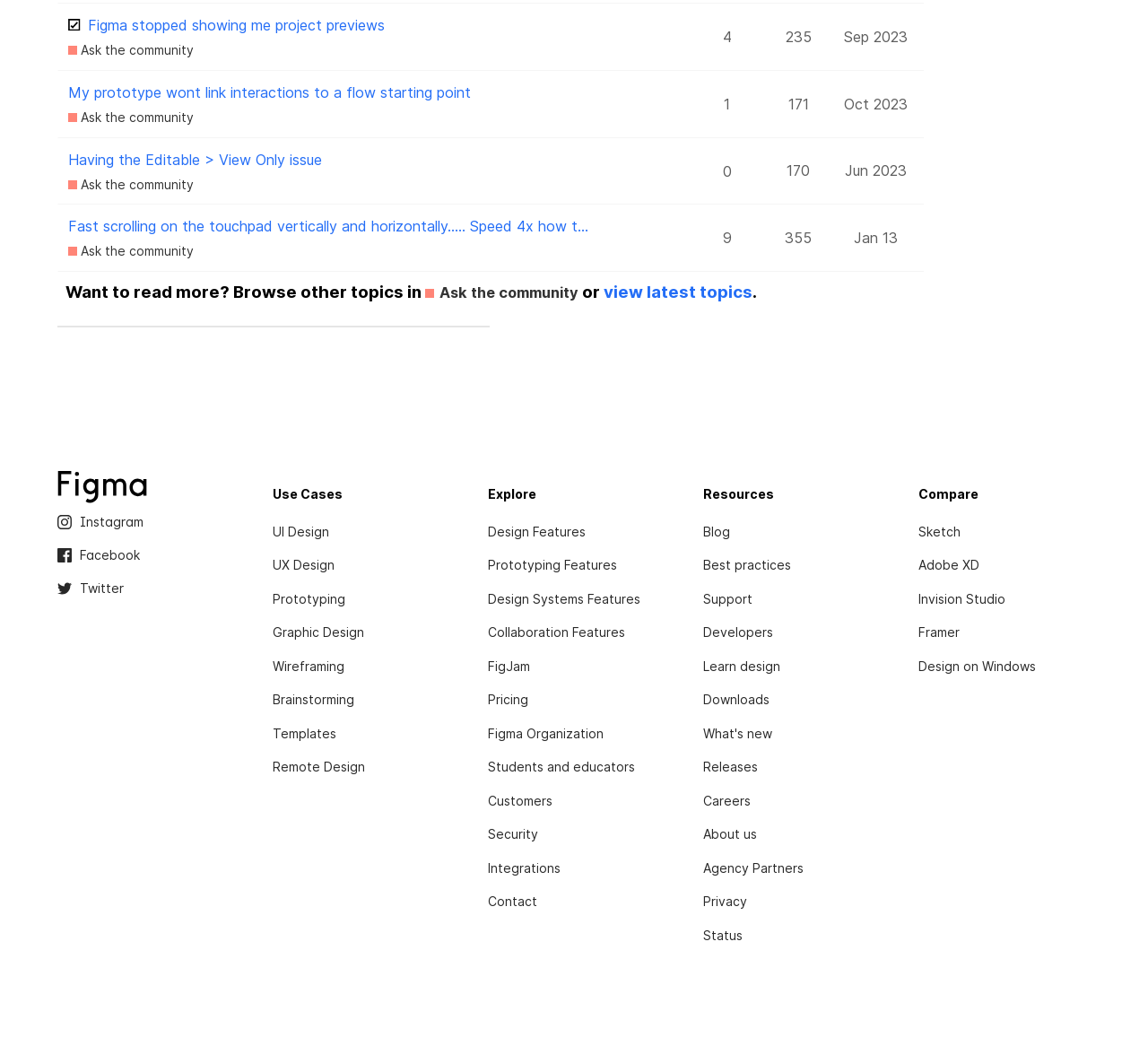Please determine the bounding box coordinates of the clickable area required to carry out the following instruction: "Browse other topics in Ask the community". The coordinates must be four float numbers between 0 and 1, represented as [left, top, right, bottom].

[0.371, 0.268, 0.504, 0.287]